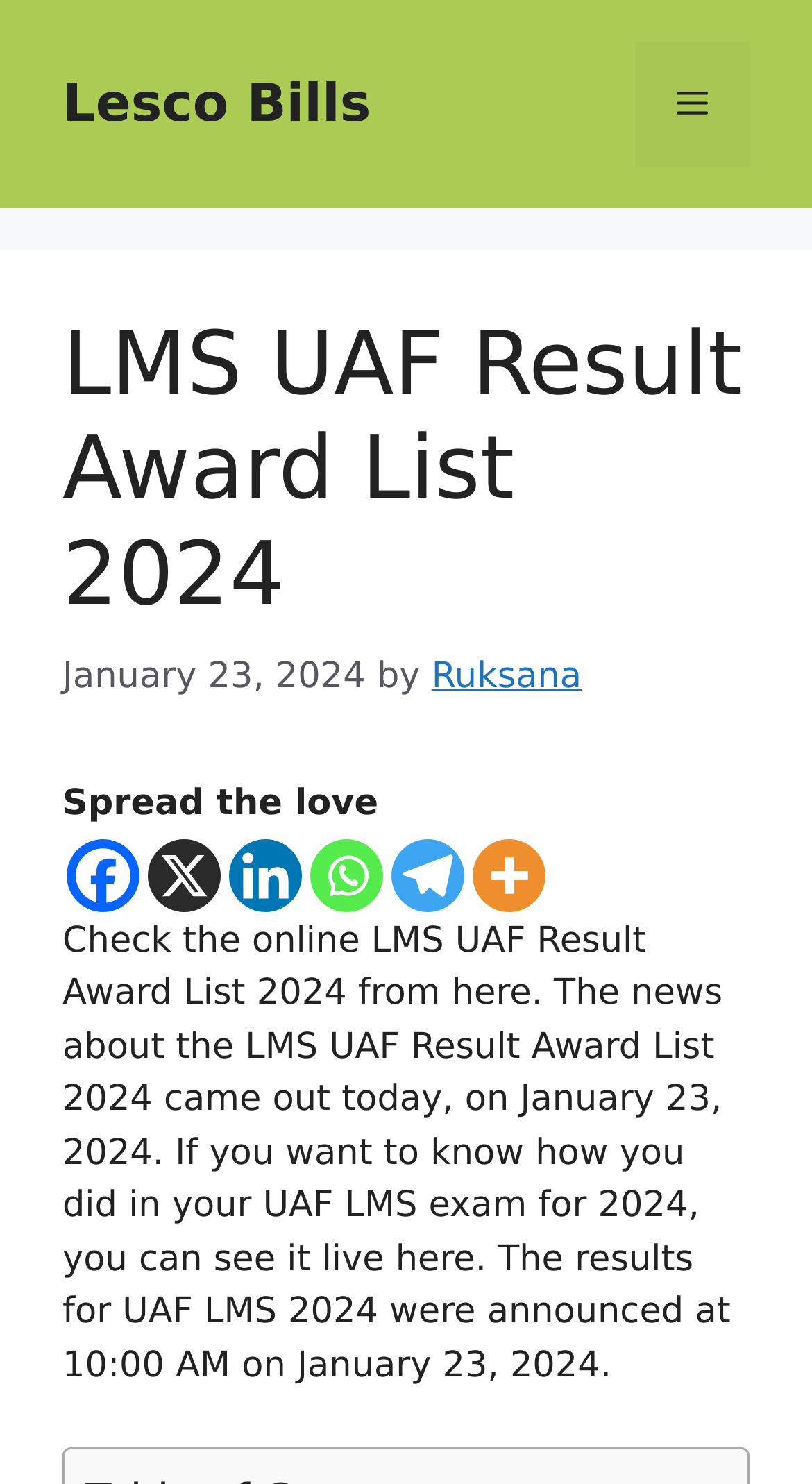Locate the bounding box coordinates of the area that needs to be clicked to fulfill the following instruction: "View more sharing options". The coordinates should be in the format of four float numbers between 0 and 1, namely [left, top, right, bottom].

[0.582, 0.565, 0.672, 0.614]